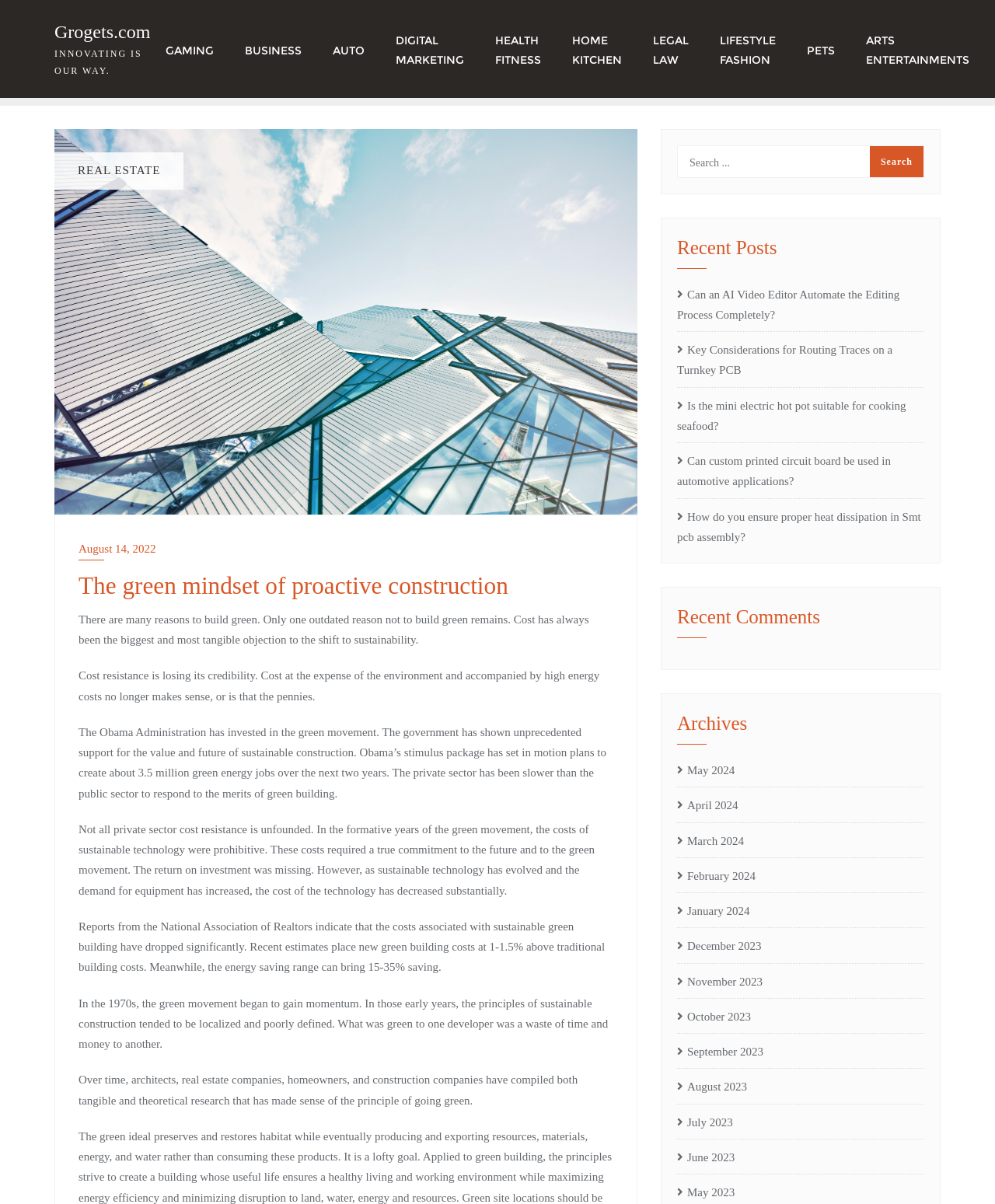Determine the bounding box coordinates of the section to be clicked to follow the instruction: "Search for something". The coordinates should be given as four float numbers between 0 and 1, formatted as [left, top, right, bottom].

[0.681, 0.121, 0.928, 0.149]